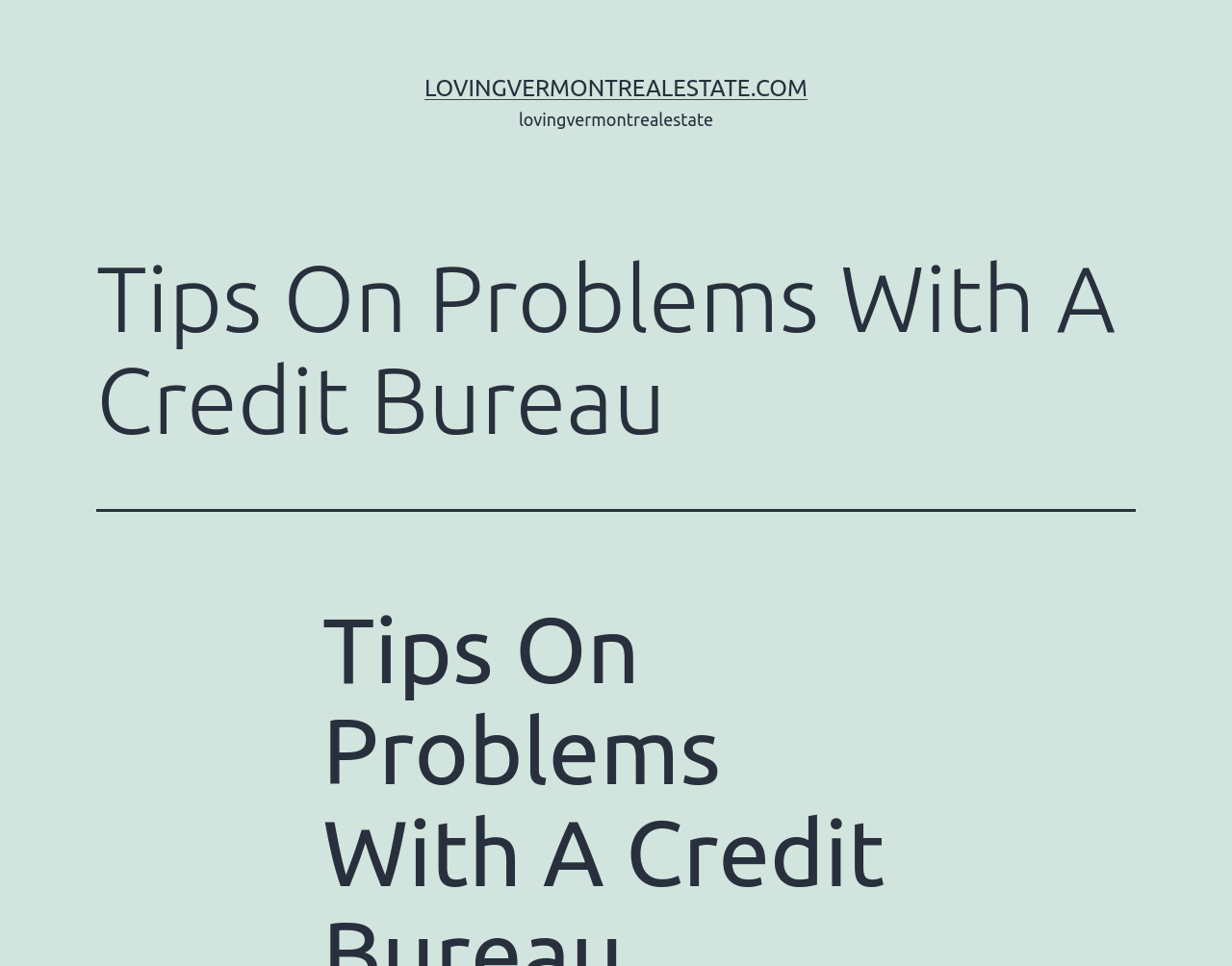Locate the bounding box of the UI element based on this description: "lovingvermontrealestate.com". Provide four float numbers between 0 and 1 as [left, top, right, bottom].

[0.345, 0.078, 0.655, 0.105]